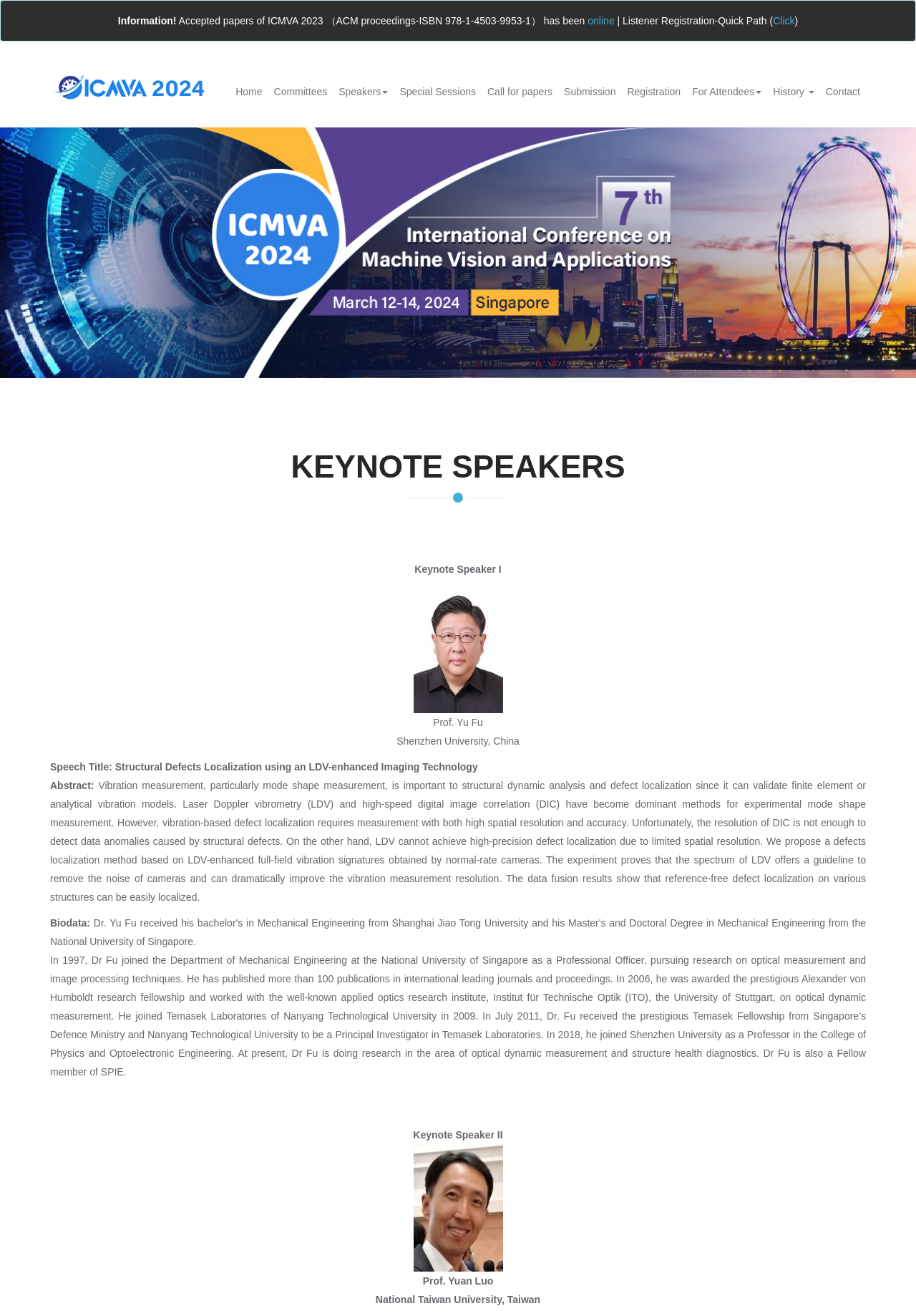Please identify the coordinates of the bounding box that should be clicked to fulfill this instruction: "Check Call for papers".

[0.526, 0.042, 0.609, 0.097]